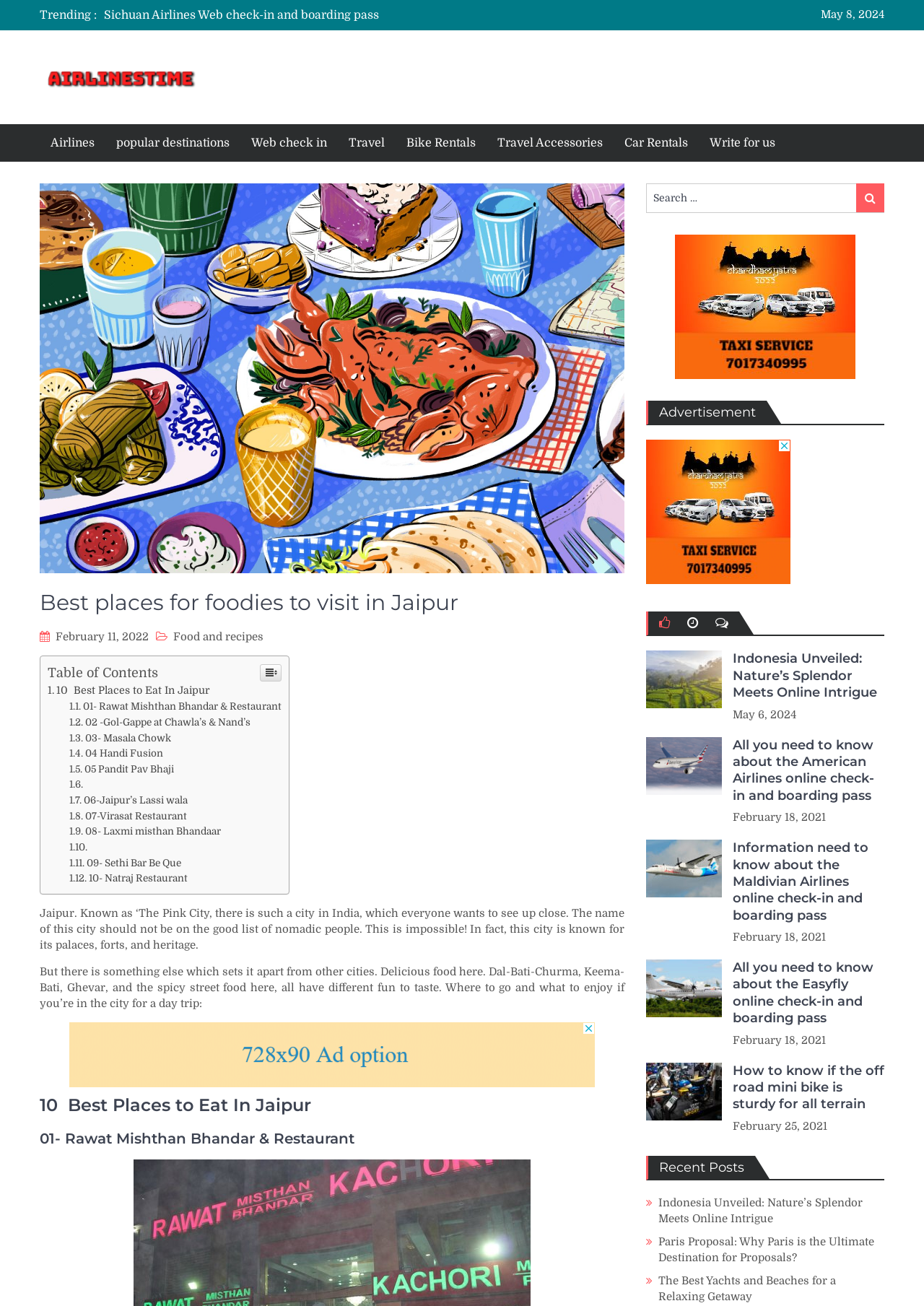Locate the bounding box coordinates of the region to be clicked to comply with the following instruction: "Click on '10 Best Places to Eat In Jaipur'". The coordinates must be four float numbers between 0 and 1, in the form [left, top, right, bottom].

[0.052, 0.524, 0.227, 0.533]